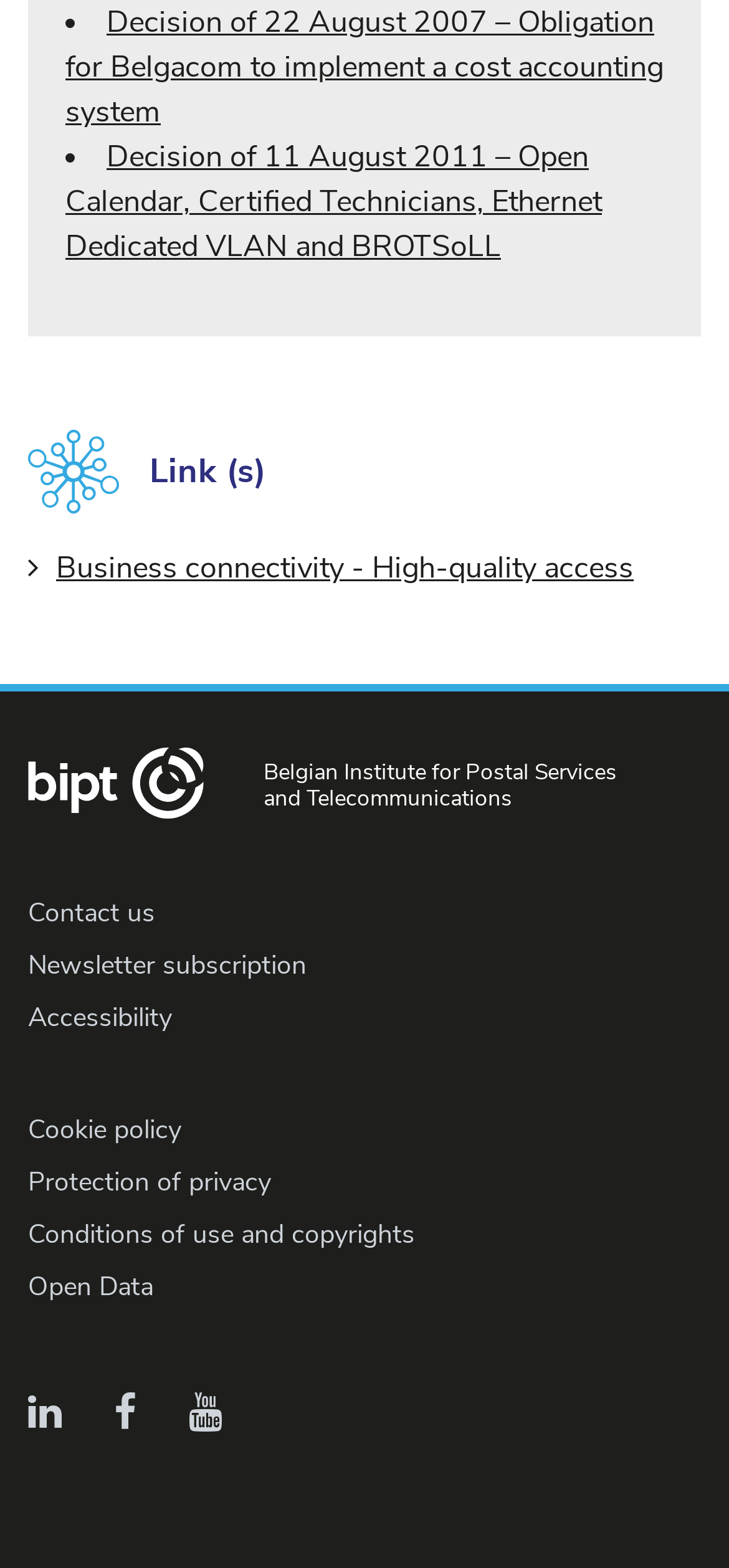Determine the bounding box coordinates for the region that must be clicked to execute the following instruction: "View Decision of 22 August 2007".

[0.09, 0.001, 0.91, 0.085]